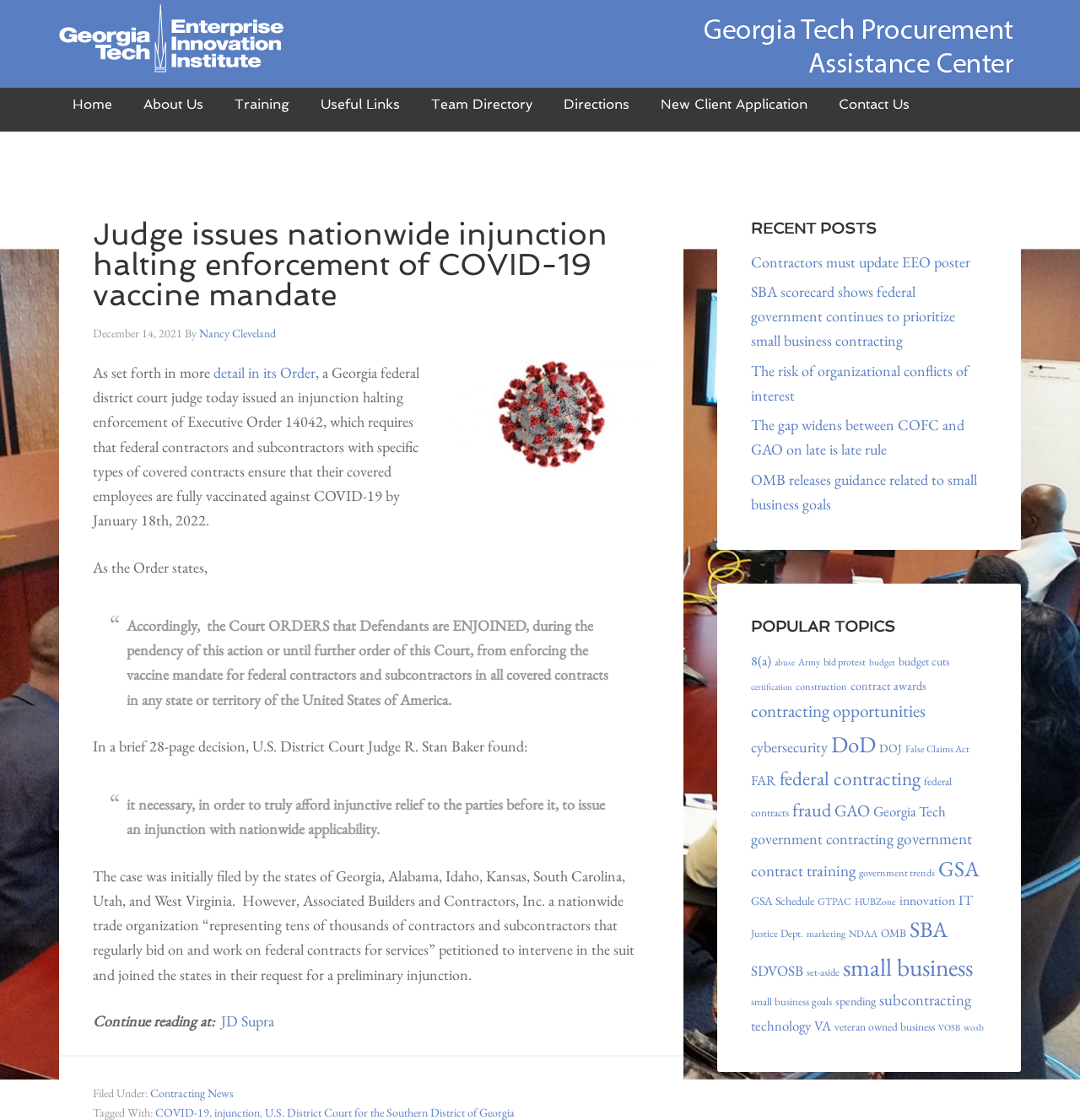Using the element description: "small business goals", determine the bounding box coordinates for the specified UI element. The coordinates should be four float numbers between 0 and 1, [left, top, right, bottom].

[0.695, 0.888, 0.77, 0.901]